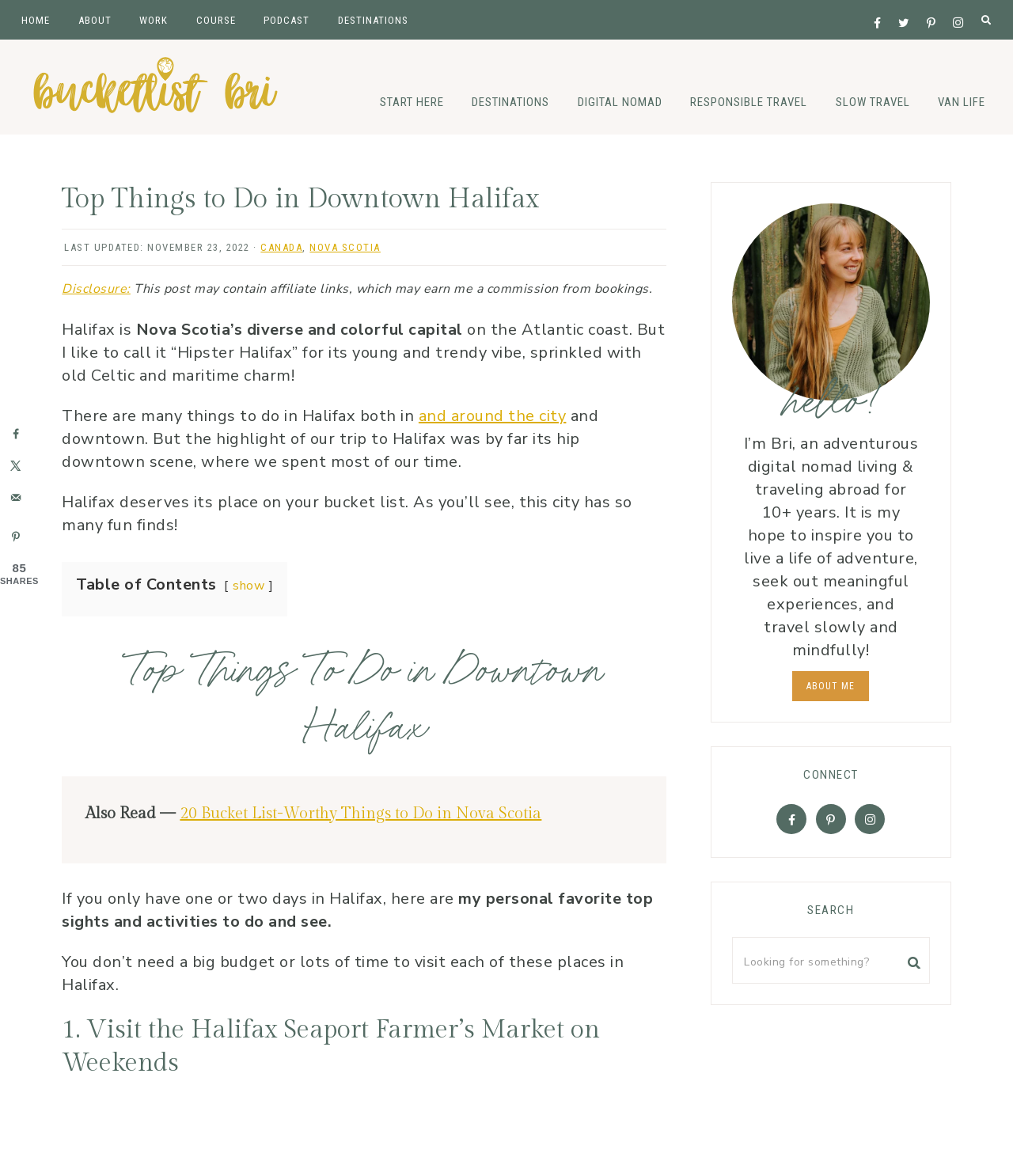Please identify the bounding box coordinates of the clickable area that will fulfill the following instruction: "Read the 'Disclosure' information". The coordinates should be in the format of four float numbers between 0 and 1, i.e., [left, top, right, bottom].

[0.061, 0.238, 0.129, 0.253]